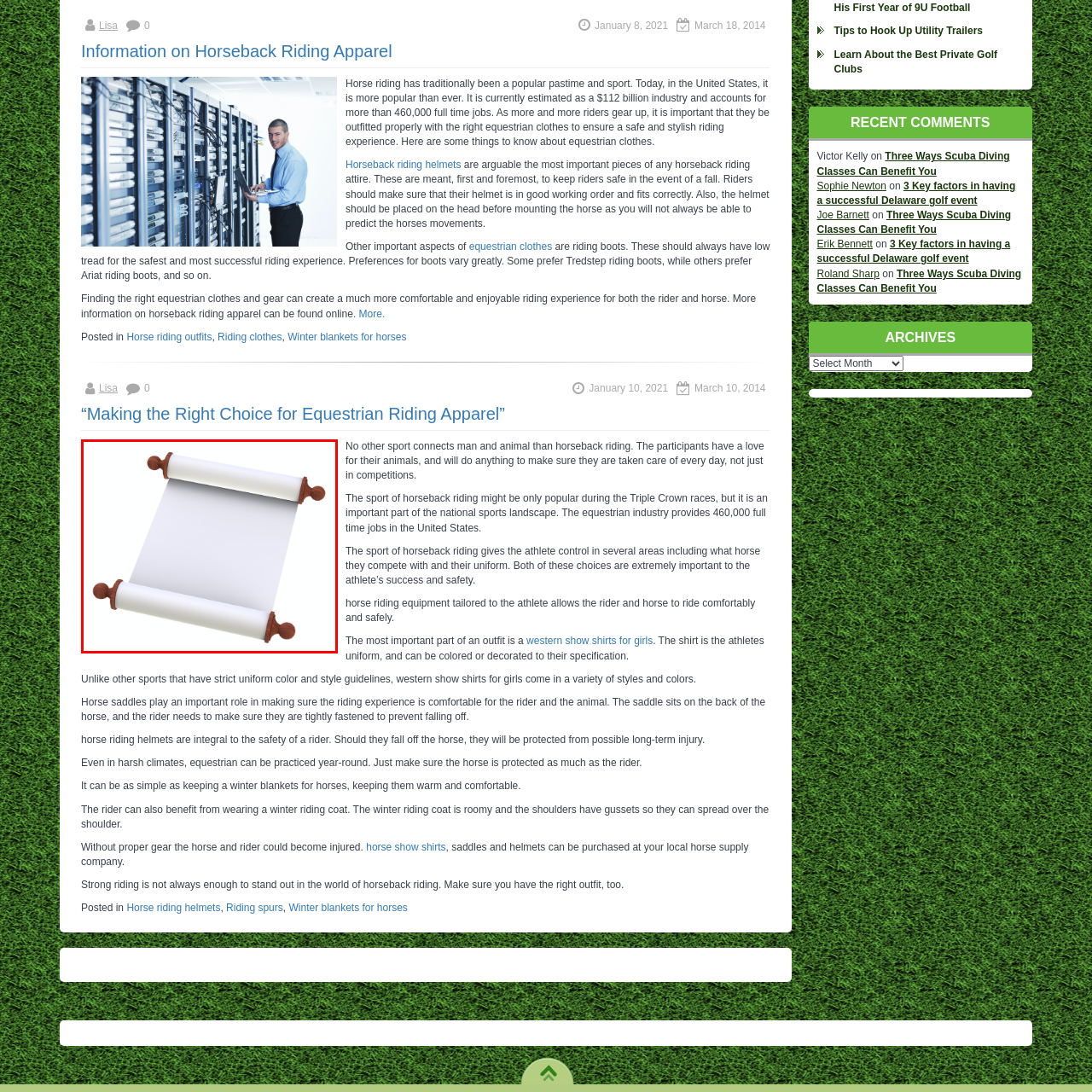Elaborate on the contents of the image highlighted by the red boundary in detail.

The image depicts a classic scroll, characterized by its rolled edges secured by wooden ends. The scroll is unrolled, showcasing a blank, pristine white surface, suggesting it is ready for use. This imagery evokes a sense of ancient times, often associated with historical documents, literary works, or artistic creations. The clean, empty space invites imagination, making it ideal for writing or illustrating stories, messages, or important records. Overall, the scroll symbolizes knowledge, creativity, and the timelessness of written expression.